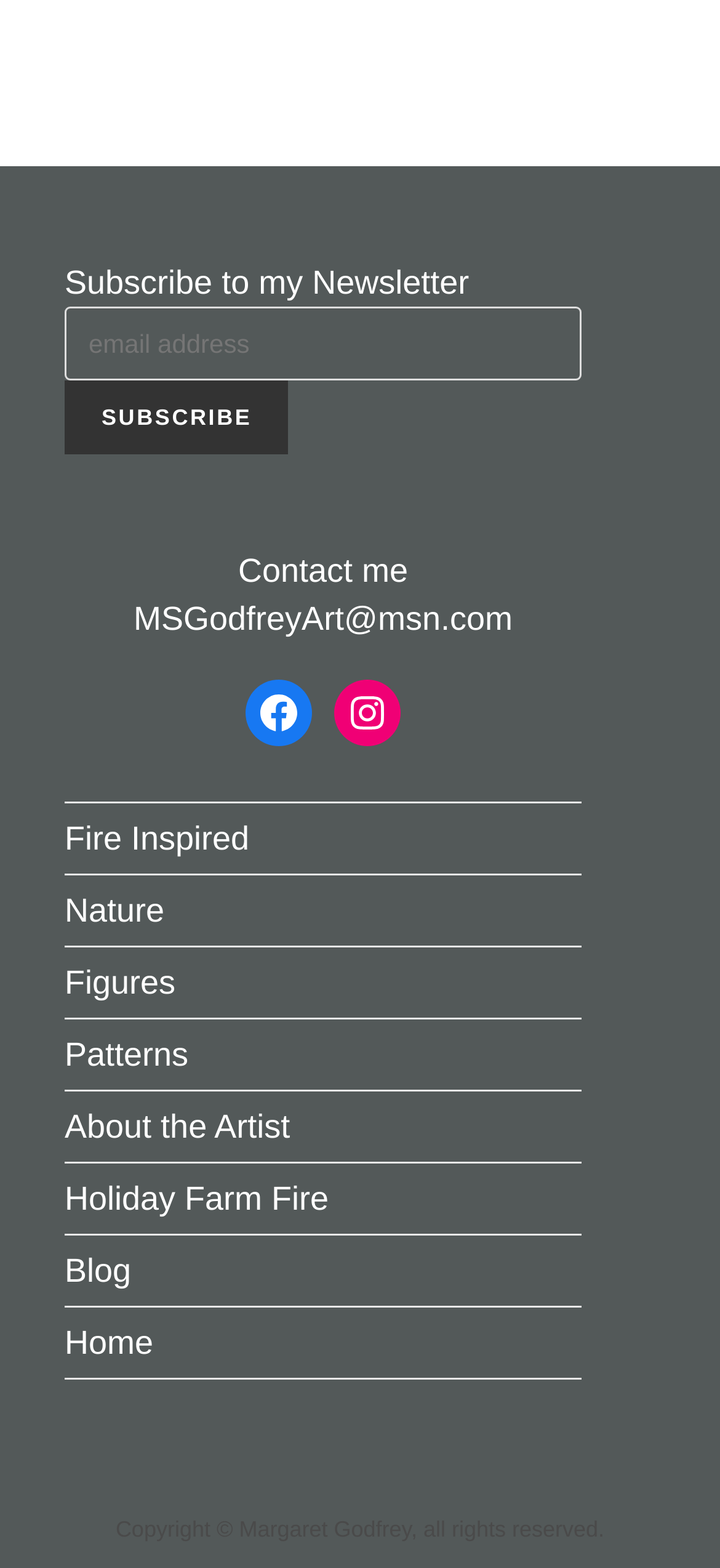Please locate the bounding box coordinates for the element that should be clicked to achieve the following instruction: "Subscribe to the newsletter". Ensure the coordinates are given as four float numbers between 0 and 1, i.e., [left, top, right, bottom].

[0.09, 0.196, 0.808, 0.243]